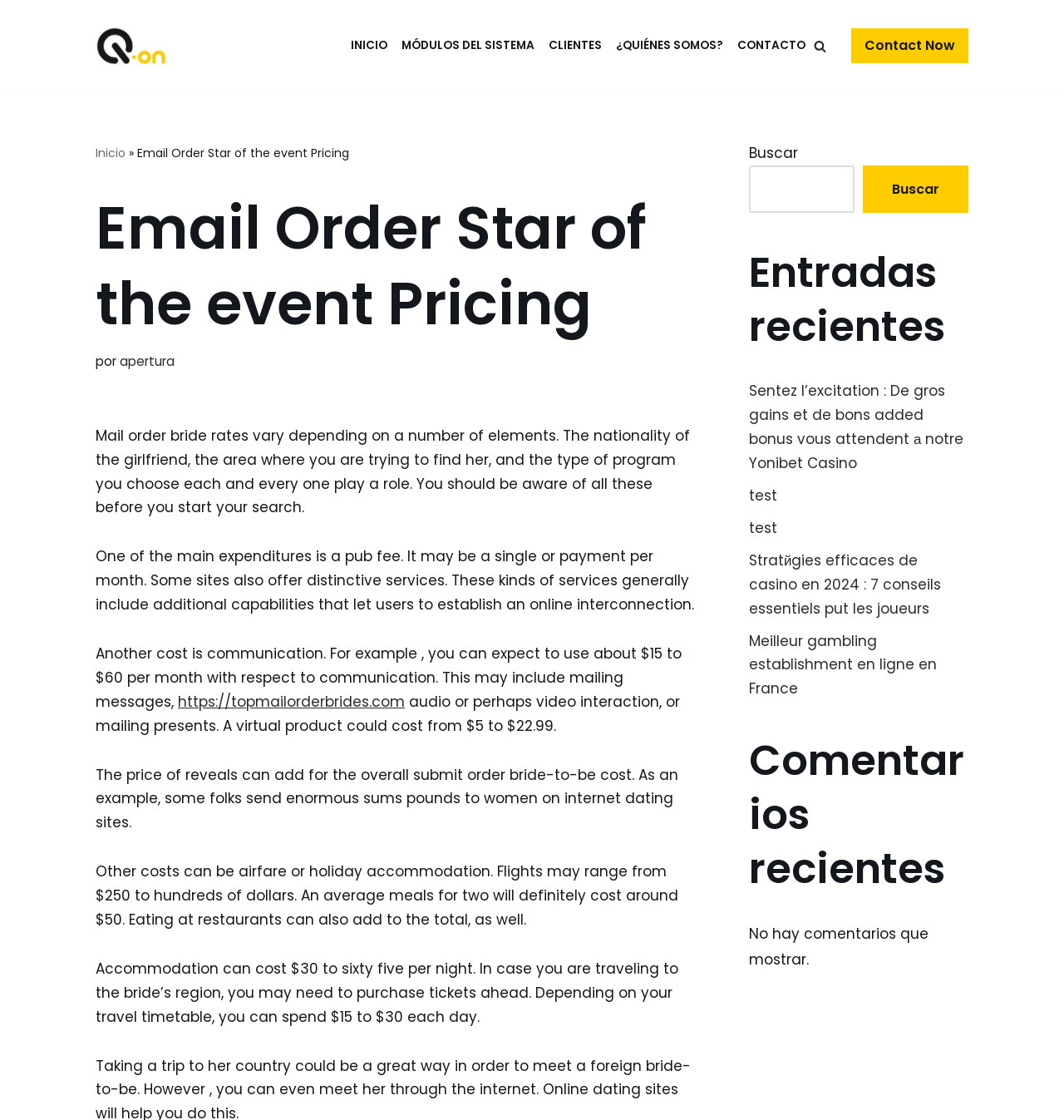Using the description "Inicio", predict the bounding box of the relevant HTML element.

[0.09, 0.129, 0.118, 0.144]